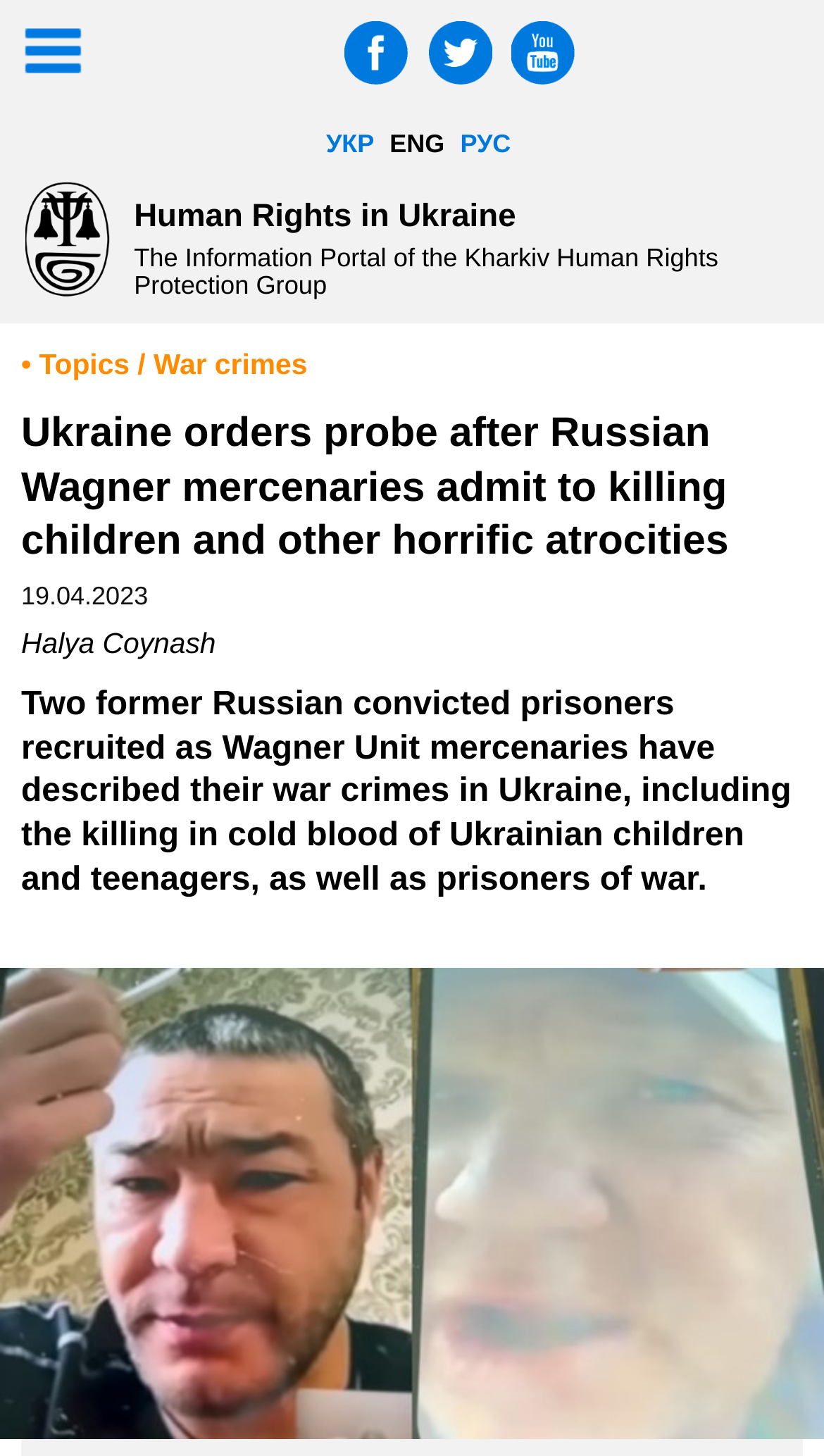What is the date of the article?
Provide an in-depth and detailed explanation in response to the question.

I found the answer by looking at the static text element with the date '19.04.2023'.